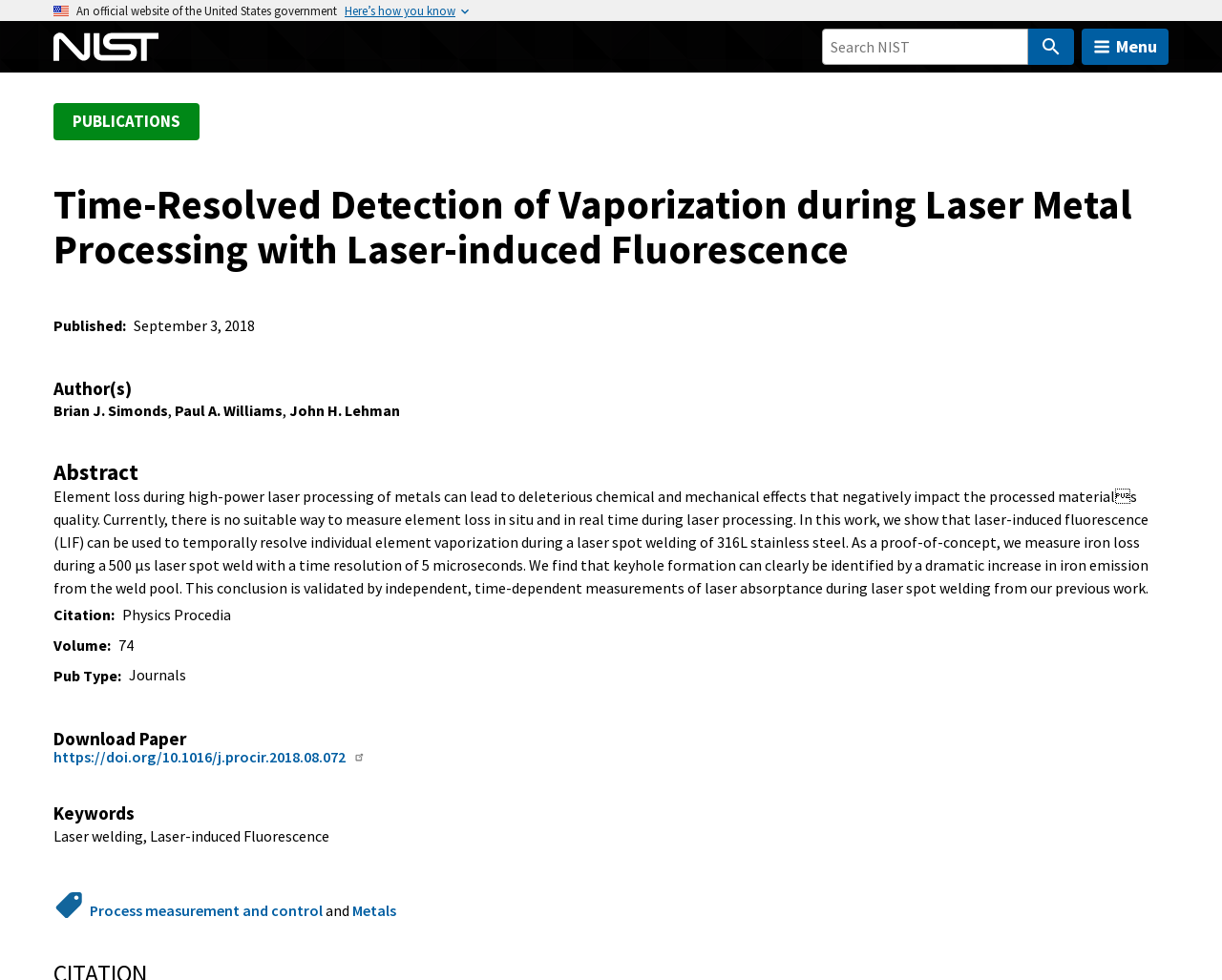Locate the bounding box coordinates of the element that should be clicked to execute the following instruction: "View publication".

[0.044, 0.105, 0.163, 0.143]